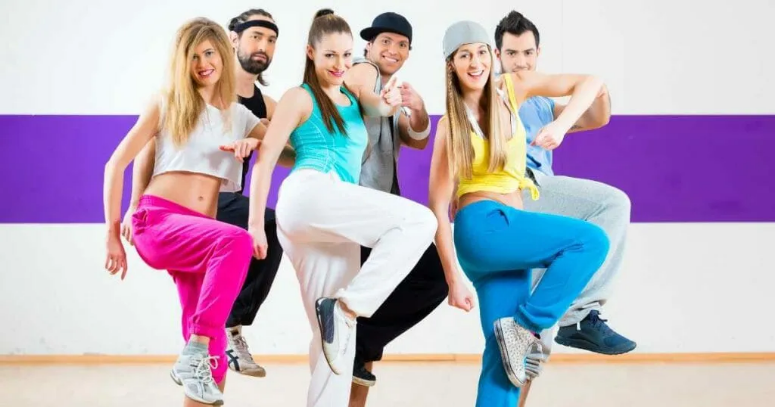Respond with a single word or phrase to the following question: What is the purpose of dance depicted in the image?

Fitness and social connection